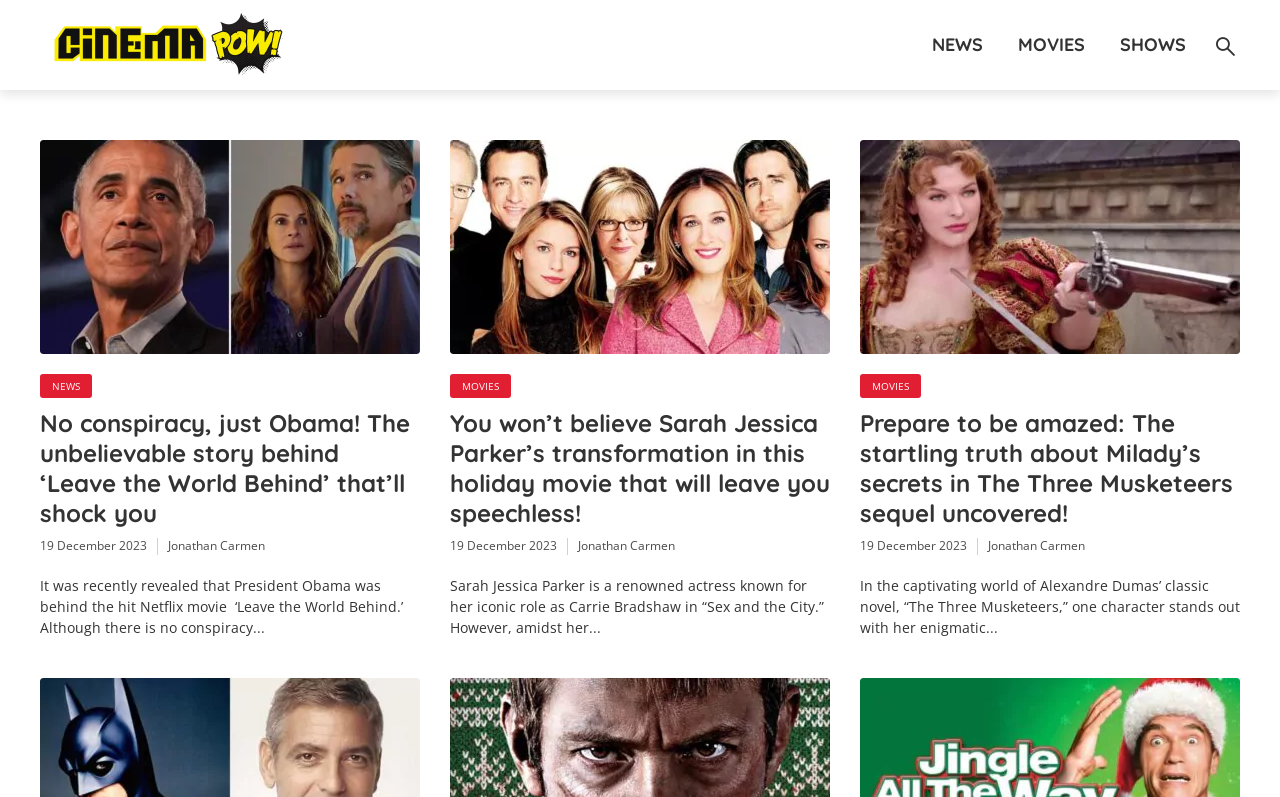Who is the author of the second article?
Using the image as a reference, answer the question with a short word or phrase.

Jonathan Carmen